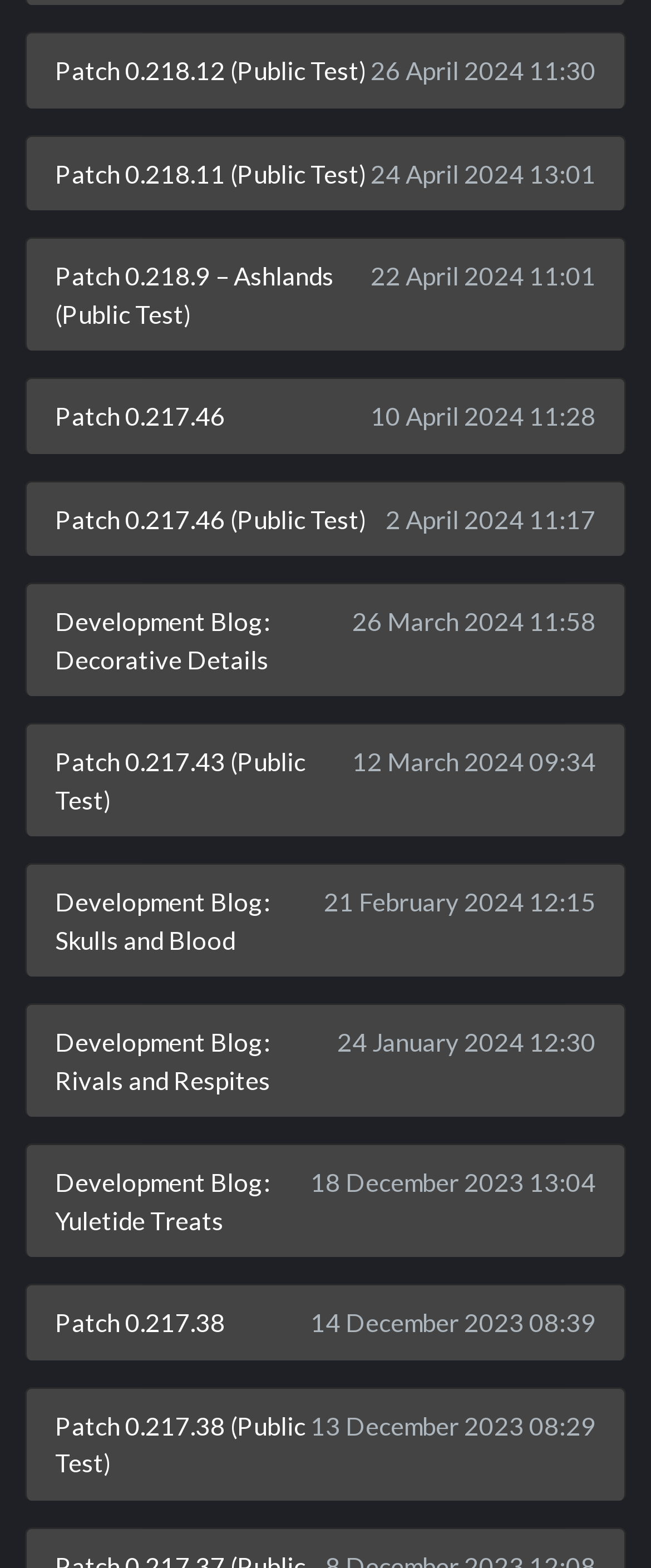Locate the bounding box coordinates of the clickable part needed for the task: "View patch 0.218.12 details".

[0.051, 0.026, 0.949, 0.064]